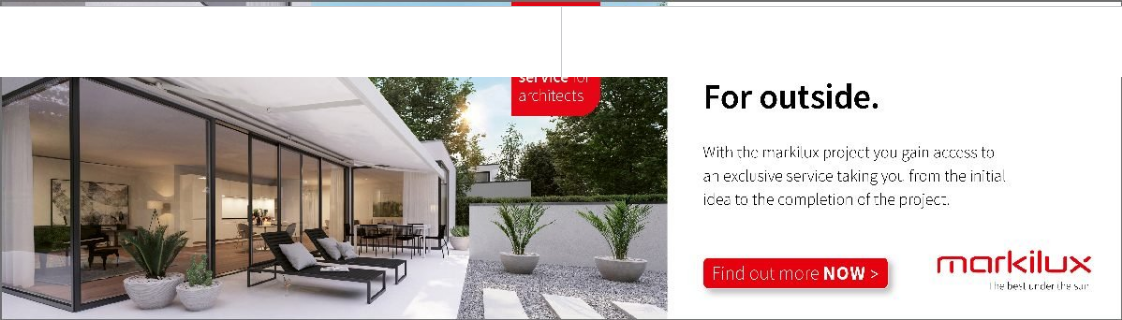Provide a thorough and detailed response to the question by examining the image: 
Who is the service from Markilux aimed at?

According to the caption, the service from Markilux offers exclusive support from concept to completion, and it is specifically aimed at architects, highlighting the sophisticated nature of the project.